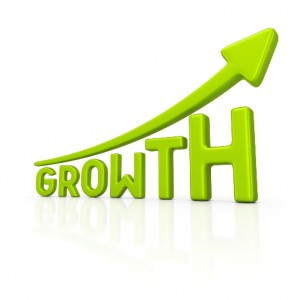Elaborate on the details you observe in the image.

The image prominently features the word "GROWTH" in bold, green letters, with the 'H' accentuated by an upward arrow that symbolizes progress and development. This graphic representation effectively conveys a sense of positive momentum, reflecting themes such as business expansion, financial improvement, or personal development. The vibrant green color reinforces notions of vitality and sustainability, making it an ideal visual for contexts related to tracking and reporting metrics, especially within the framework of monitoring user engagement or business performance. The overall design, with its clean lines and reflective quality, adds a modern touch, appealing to audiences interested in growth strategies and analytical insights.